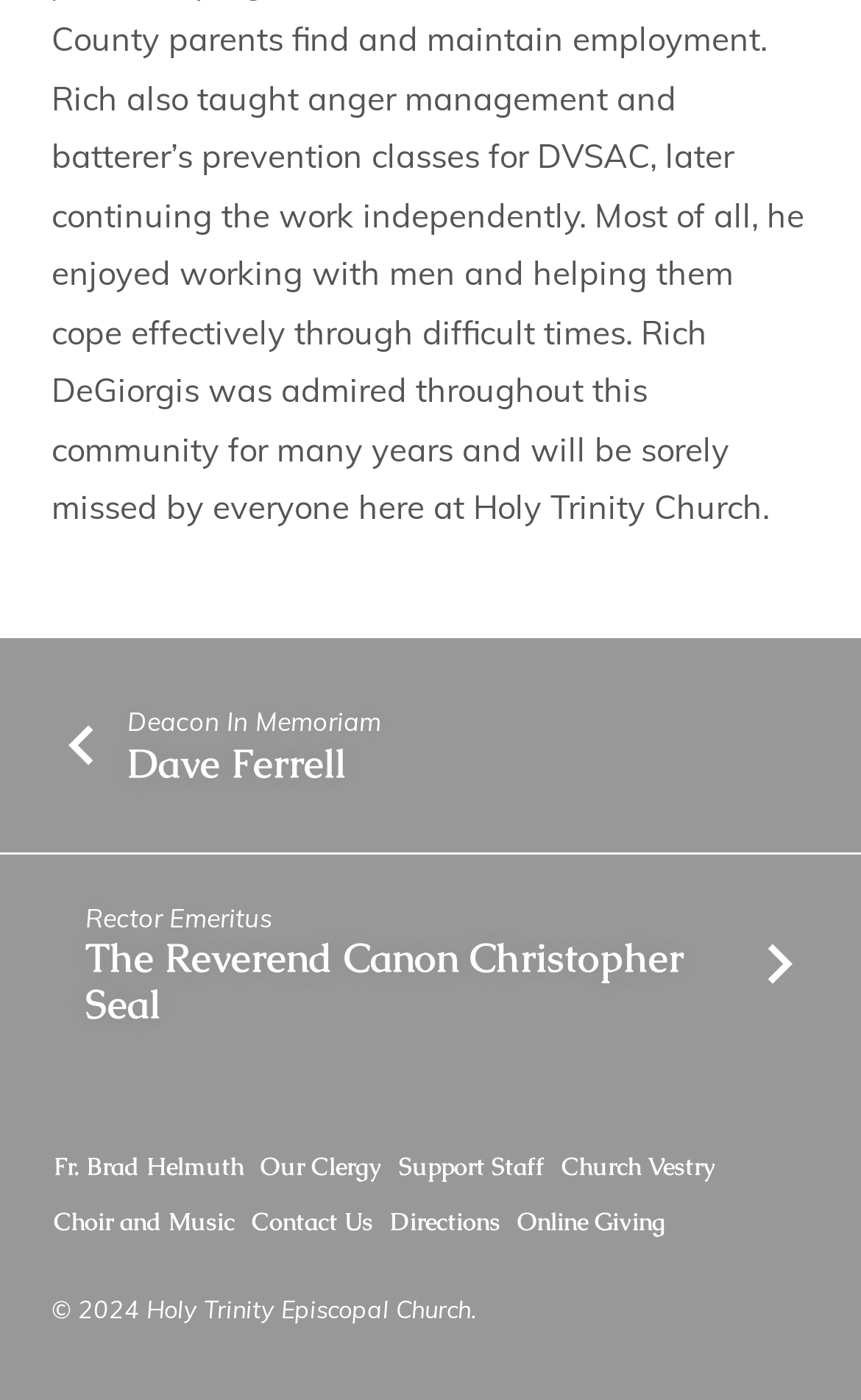Given the description "Online Giving", determine the bounding box of the corresponding UI element.

[0.601, 0.86, 0.773, 0.885]